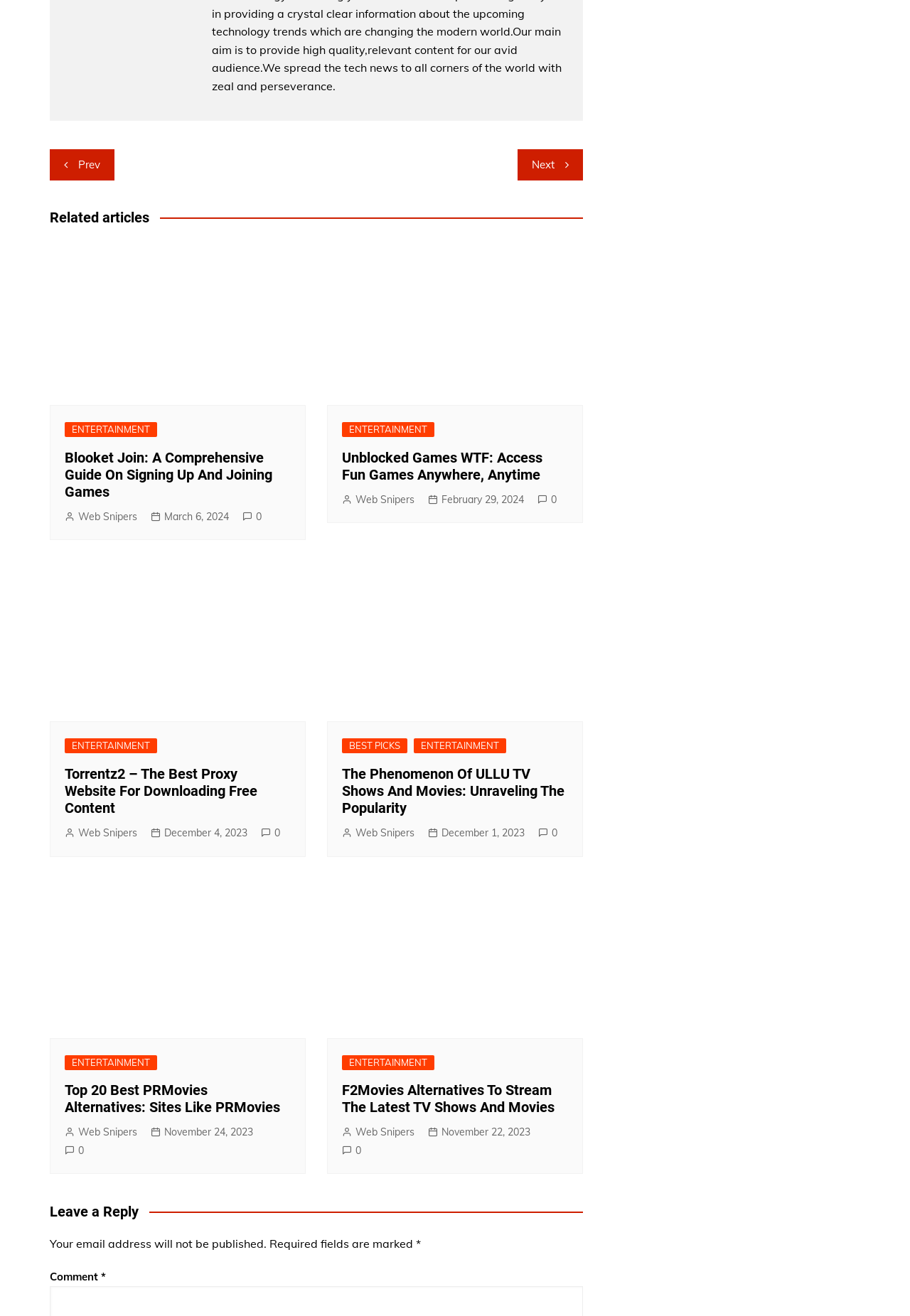Identify and provide the bounding box coordinates of the UI element described: "Web Snipers". The coordinates should be formatted as [left, top, right, bottom], with each number being a float between 0 and 1.

[0.376, 0.854, 0.455, 0.866]